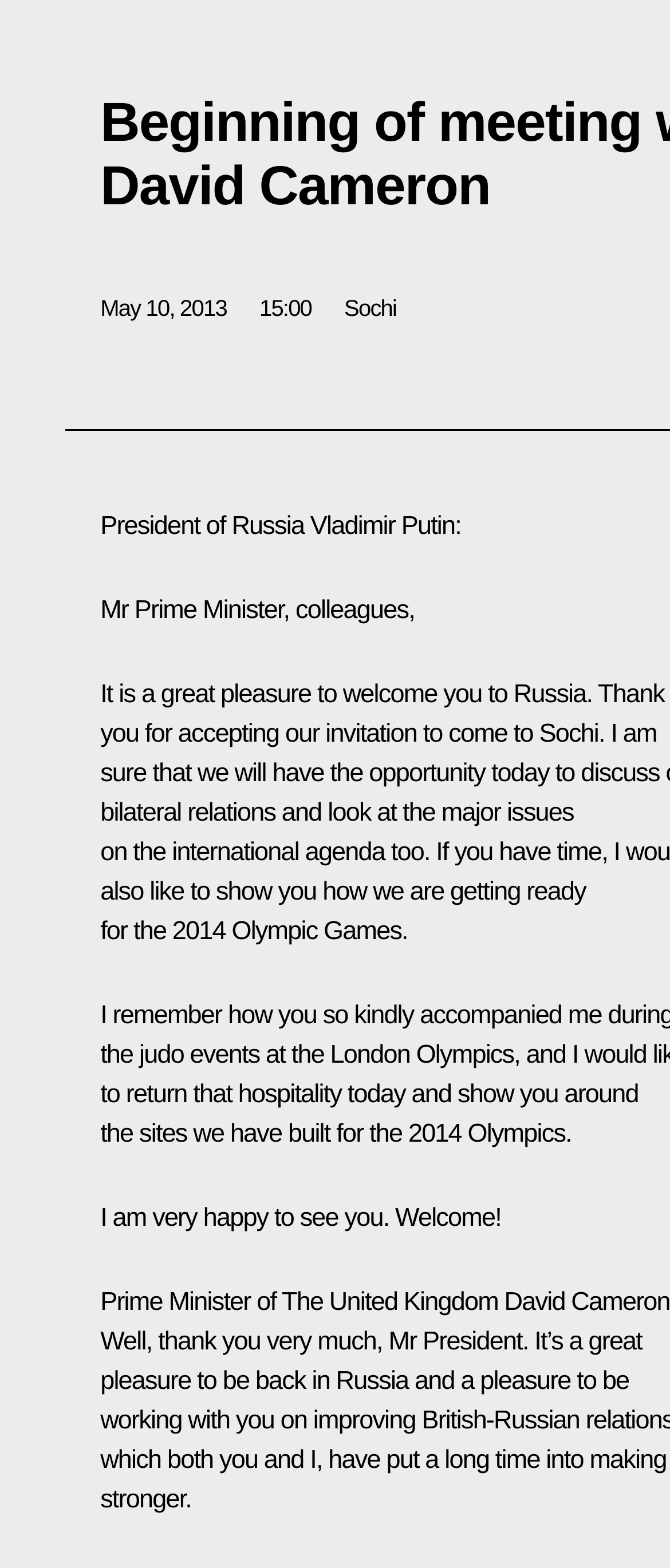What is the date of the meeting?
Use the image to give a comprehensive and detailed response to the question.

The date of the meeting can be found in the top section of the webpage, where it is written as 'May 10, 2013'.